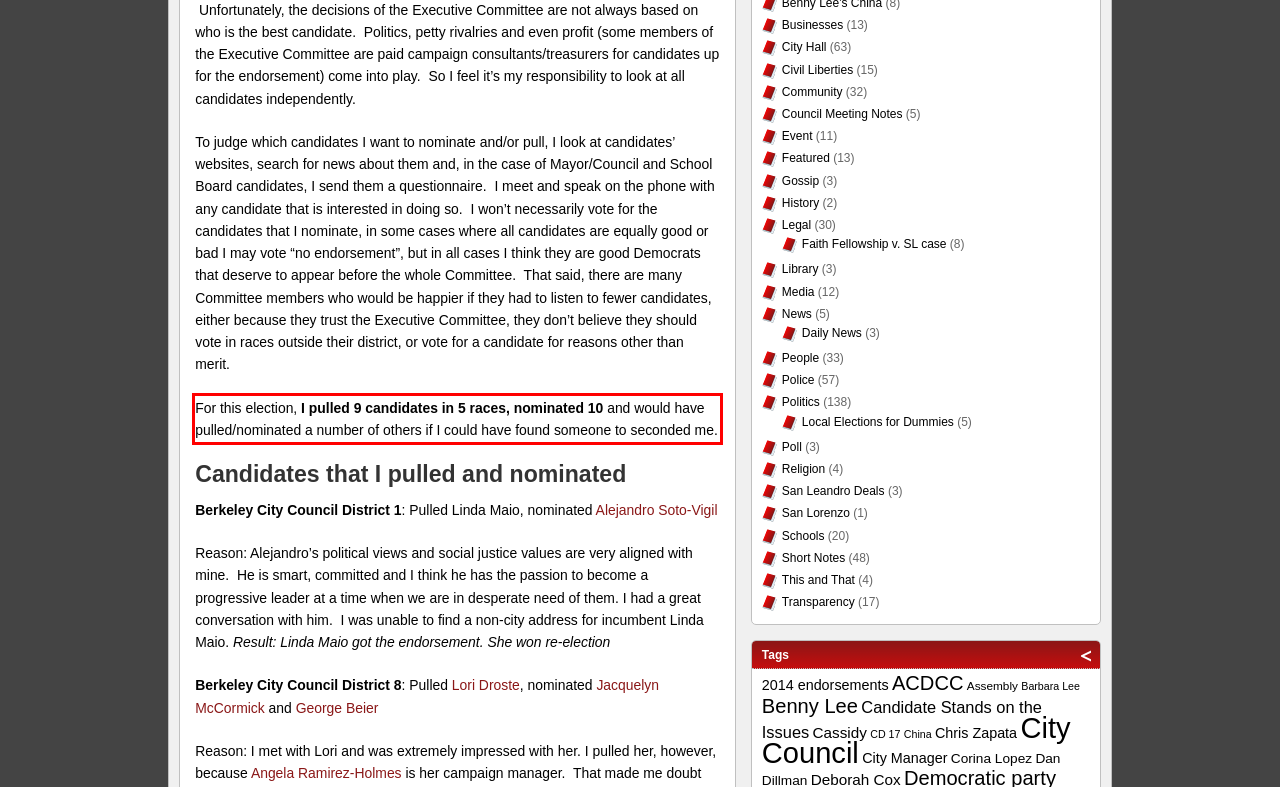Within the screenshot of the webpage, locate the red bounding box and use OCR to identify and provide the text content inside it.

For this election, I pulled 9 candidates in 5 races, nominated 10 and would have pulled/nominated a number of others if I could have found someone to seconded me.